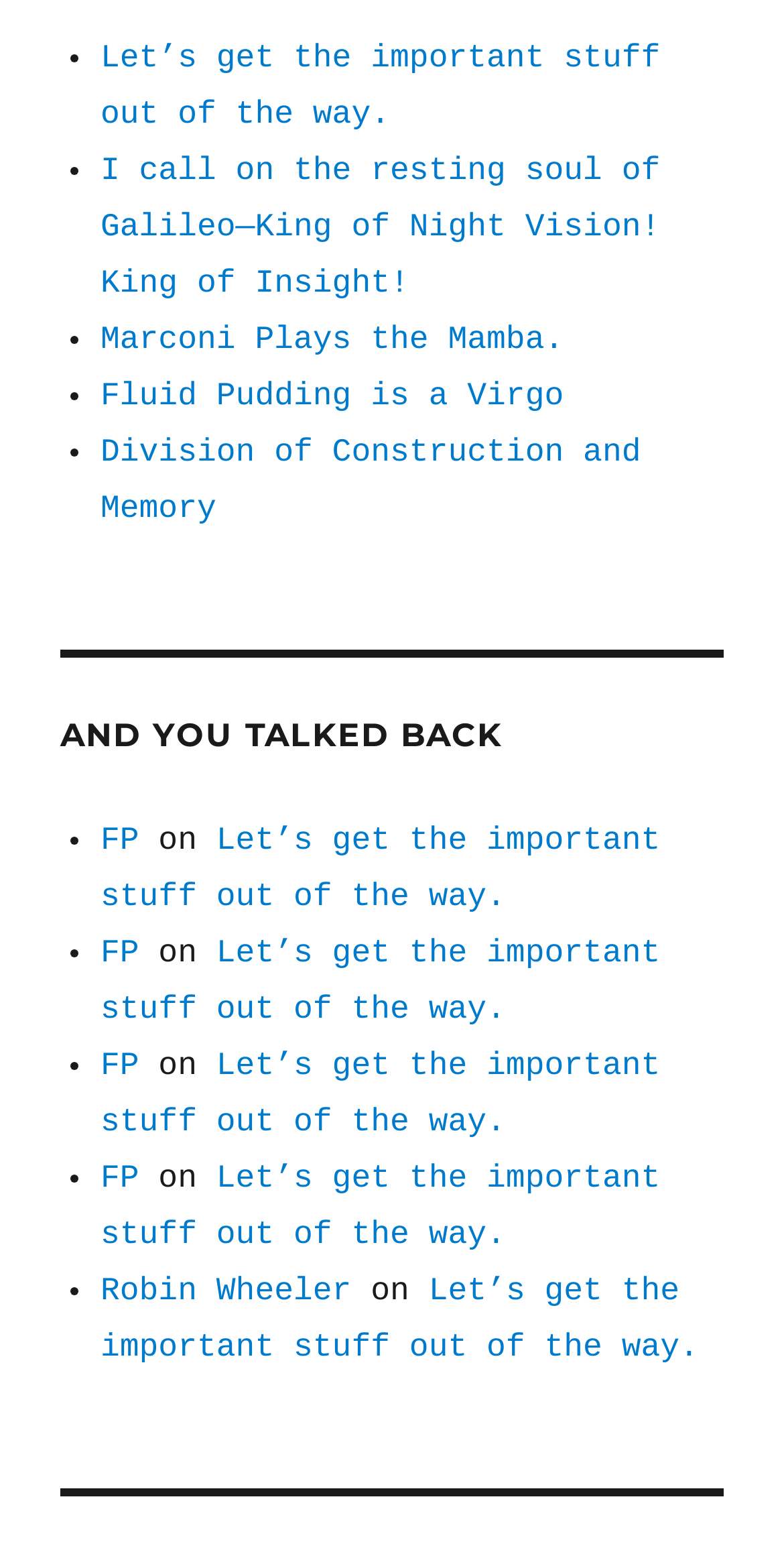Please provide a brief answer to the question using only one word or phrase: 
What is the purpose of the list markers on the webpage?

To indicate navigation items